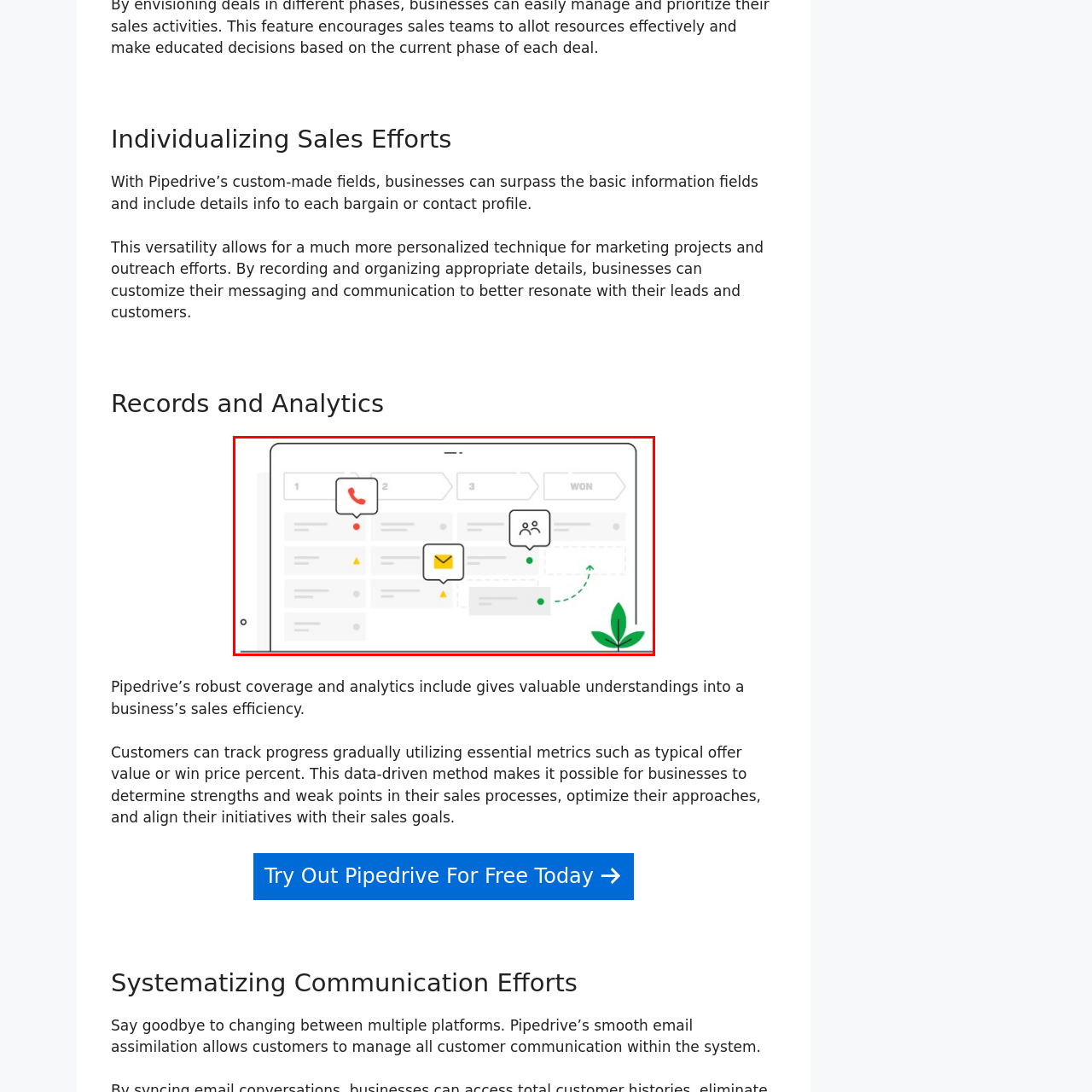Focus on the highlighted area in red, What does the green user icon represent? Answer using a single word or phrase.

Personal interaction or follow-ups